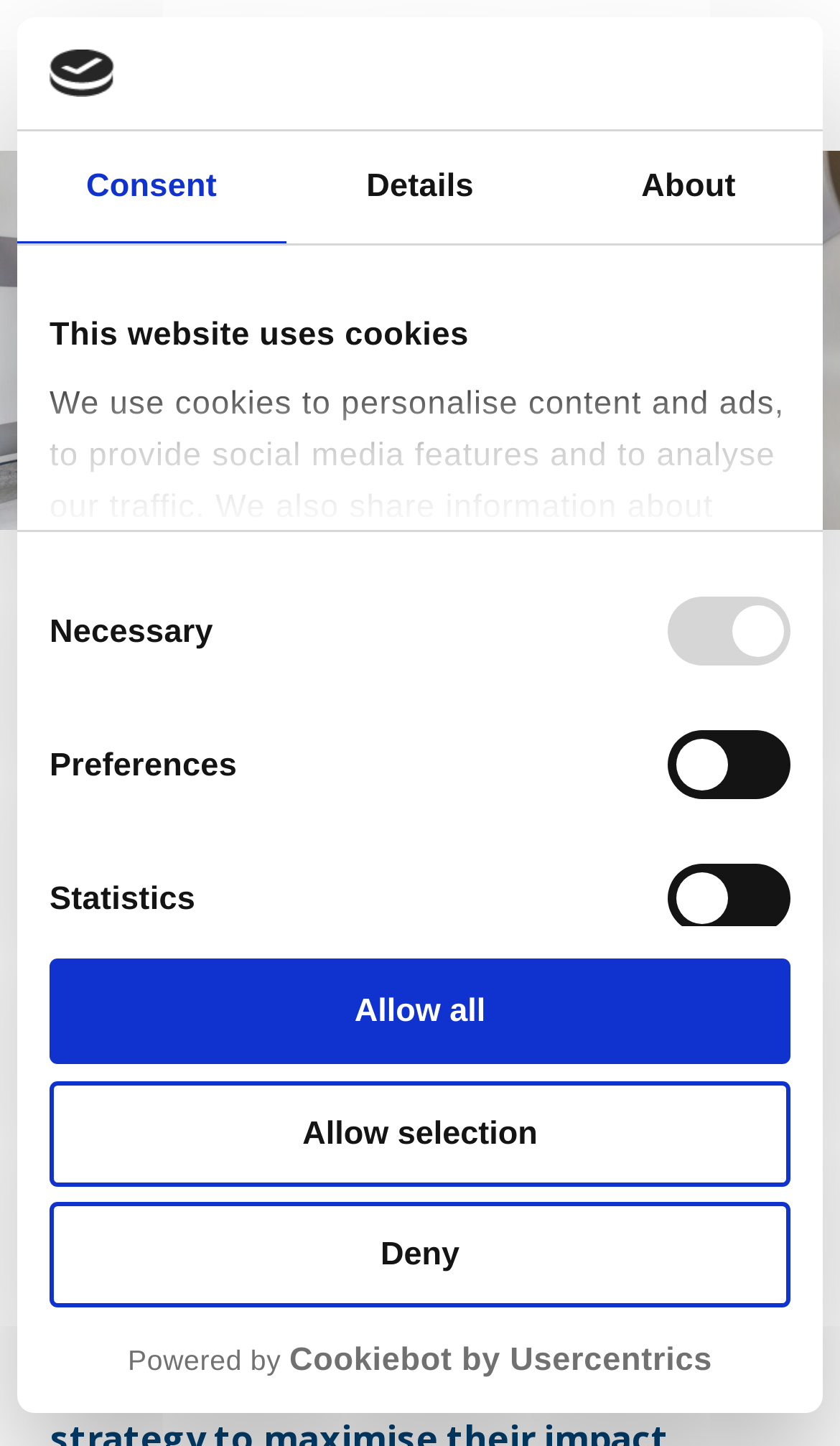What is the purpose of the checkboxes on the webpage?
Answer the question with a single word or phrase, referring to the image.

Consent Selection